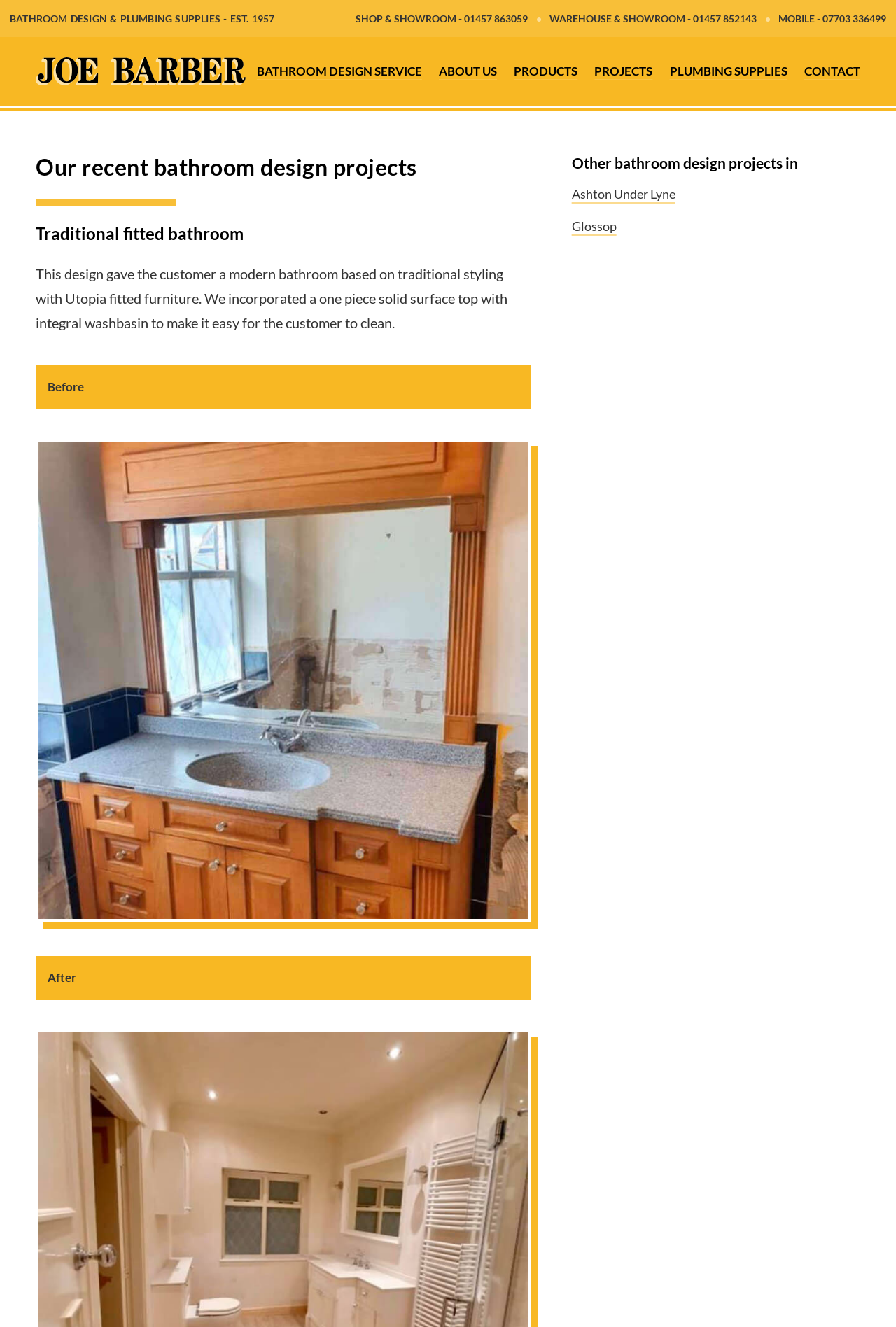Bounding box coordinates are to be given in the format (top-left x, top-left y, bottom-right x, bottom-right y). All values must be floating point numbers between 0 and 1. Provide the bounding box coordinate for the UI element described as: About Us

[0.49, 0.048, 0.555, 0.059]